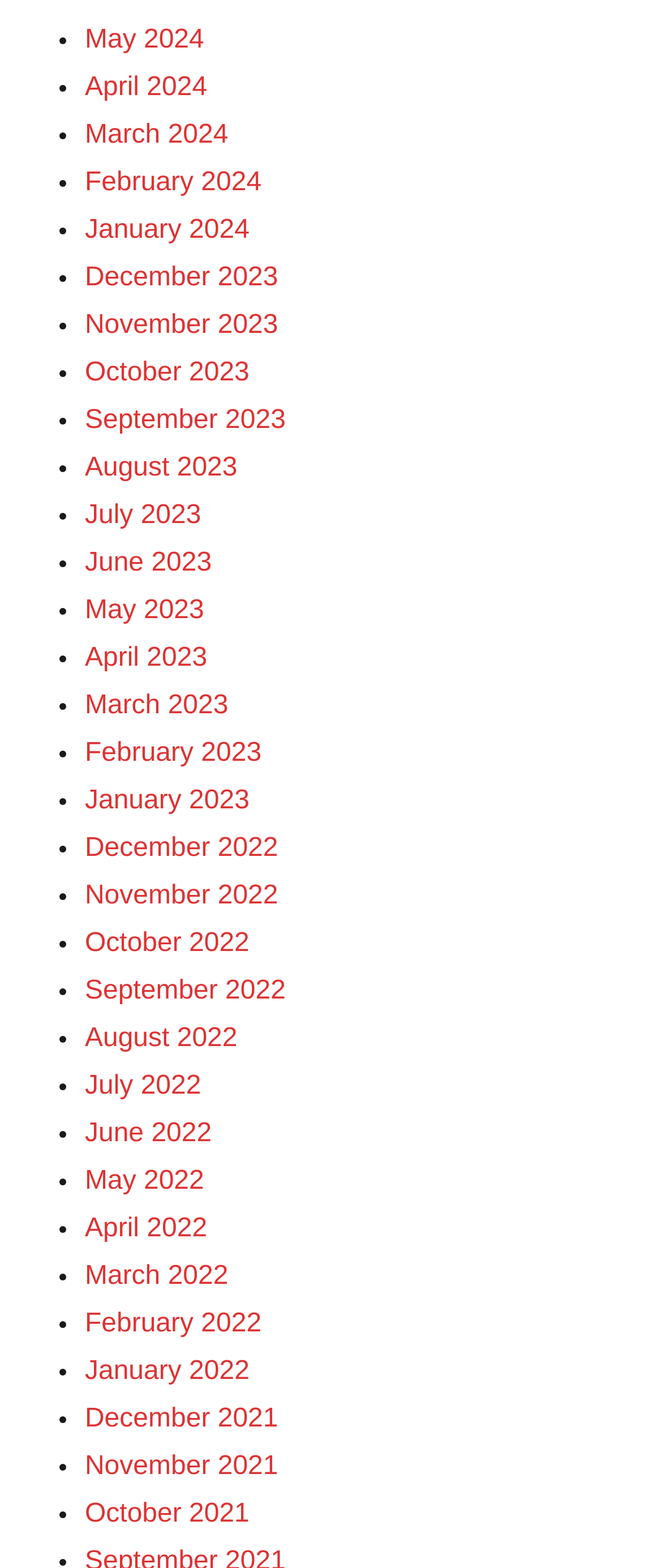Based on the image, please elaborate on the answer to the following question:
What is the latest month listed?

By examining the list of links, I found that the latest month listed is May 2024, which is located at the top of the list.